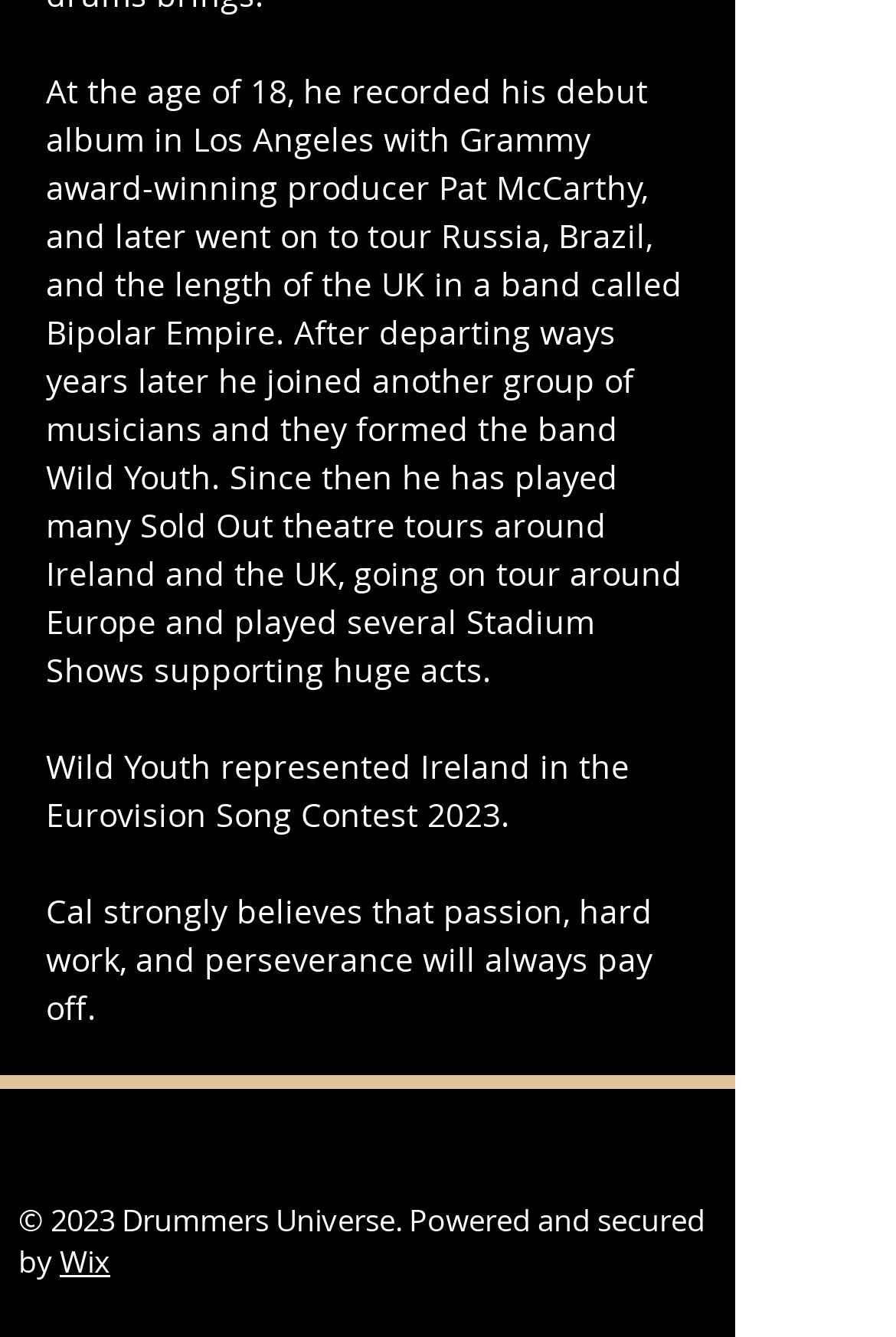What is the year mentioned in the copyright text?
Utilize the information in the image to give a detailed answer to the question.

By looking at the StaticText element with the text '© 2023 Drummers Universe. Powered and secured by...', we can see that the year mentioned in the copyright text is 2023.